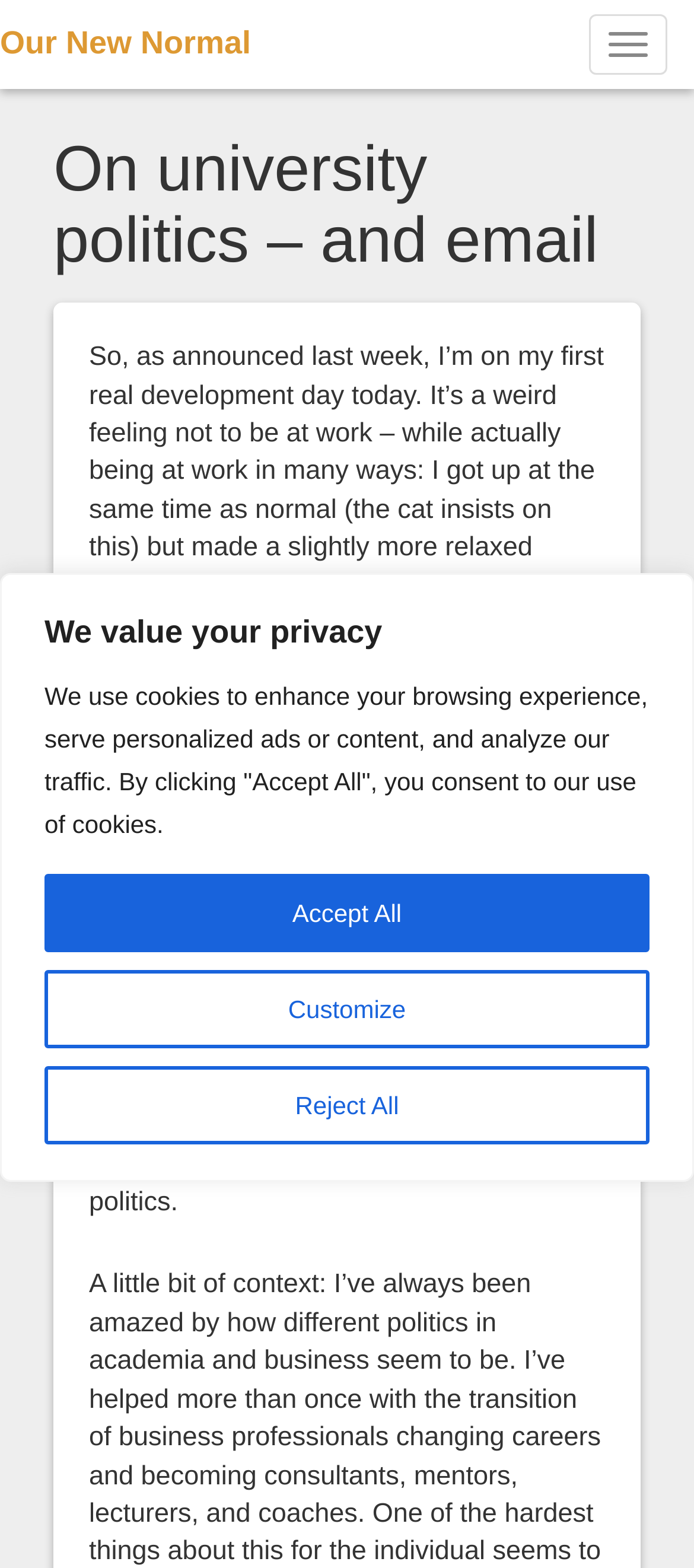Locate and provide the bounding box coordinates for the HTML element that matches this description: "Accept All".

[0.064, 0.557, 0.936, 0.607]